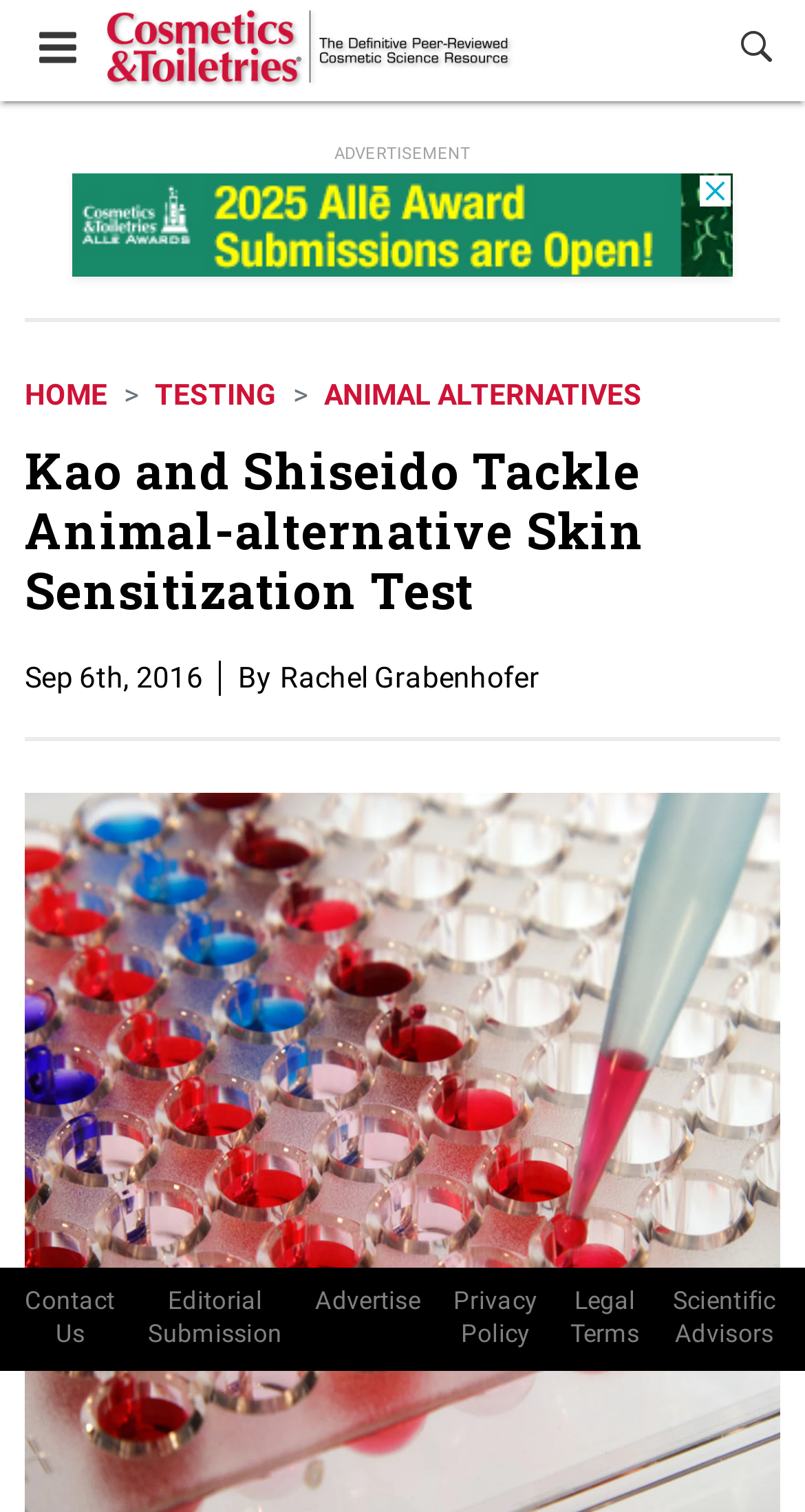From the image, can you give a detailed response to the question below:
What is the category of the article?

I found the category of the article by looking at the link element located at the top of the webpage, which says 'Testing'.